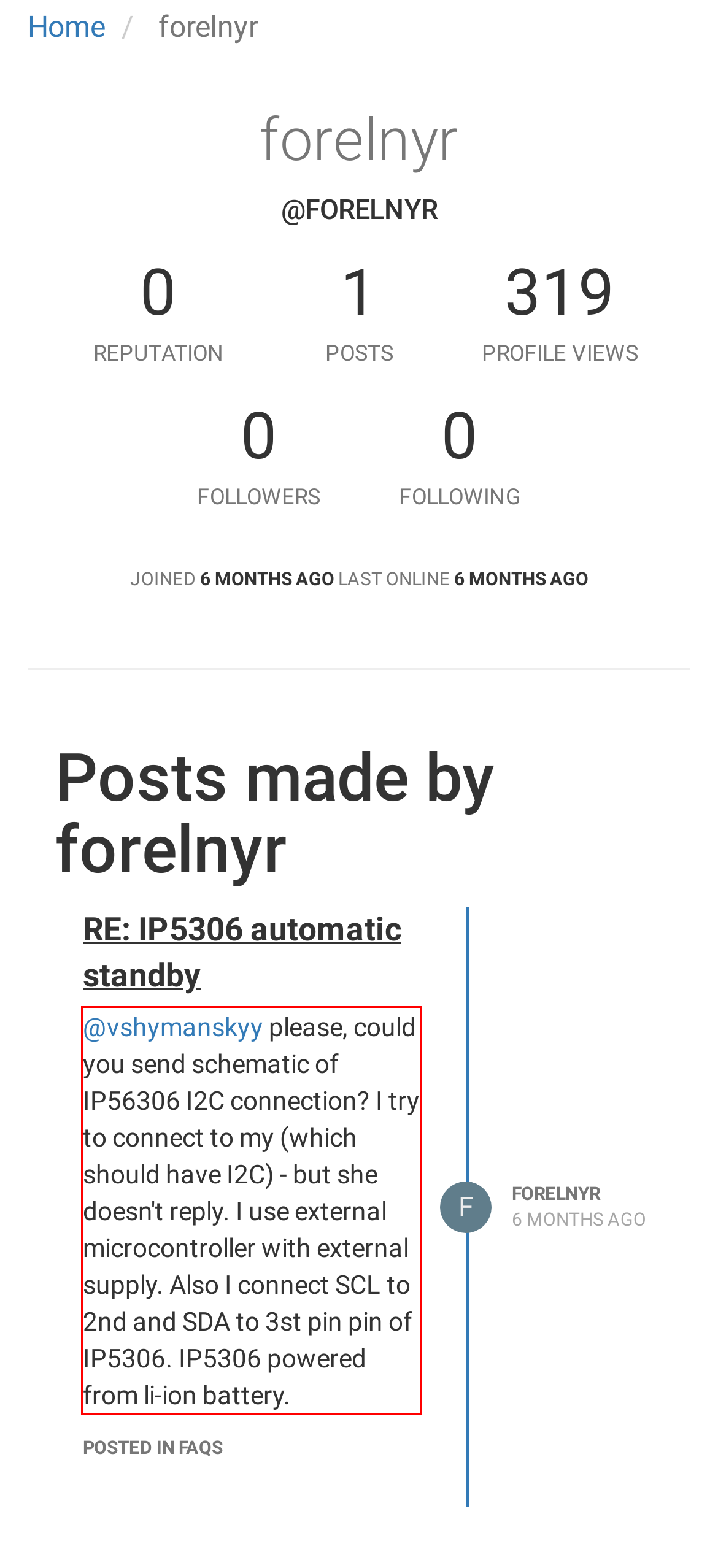Examine the webpage screenshot and use OCR to obtain the text inside the red bounding box.

@vshymanskyy please, could you send schematic of IP56306 I2C connection? I try to connect to my (which should have I2C) - but she doesn't reply. I use external microcontroller with external supply. Also I connect SCL to 2nd and SDA to 3st pin pin of IP5306. IP5306 powered from li-ion battery.